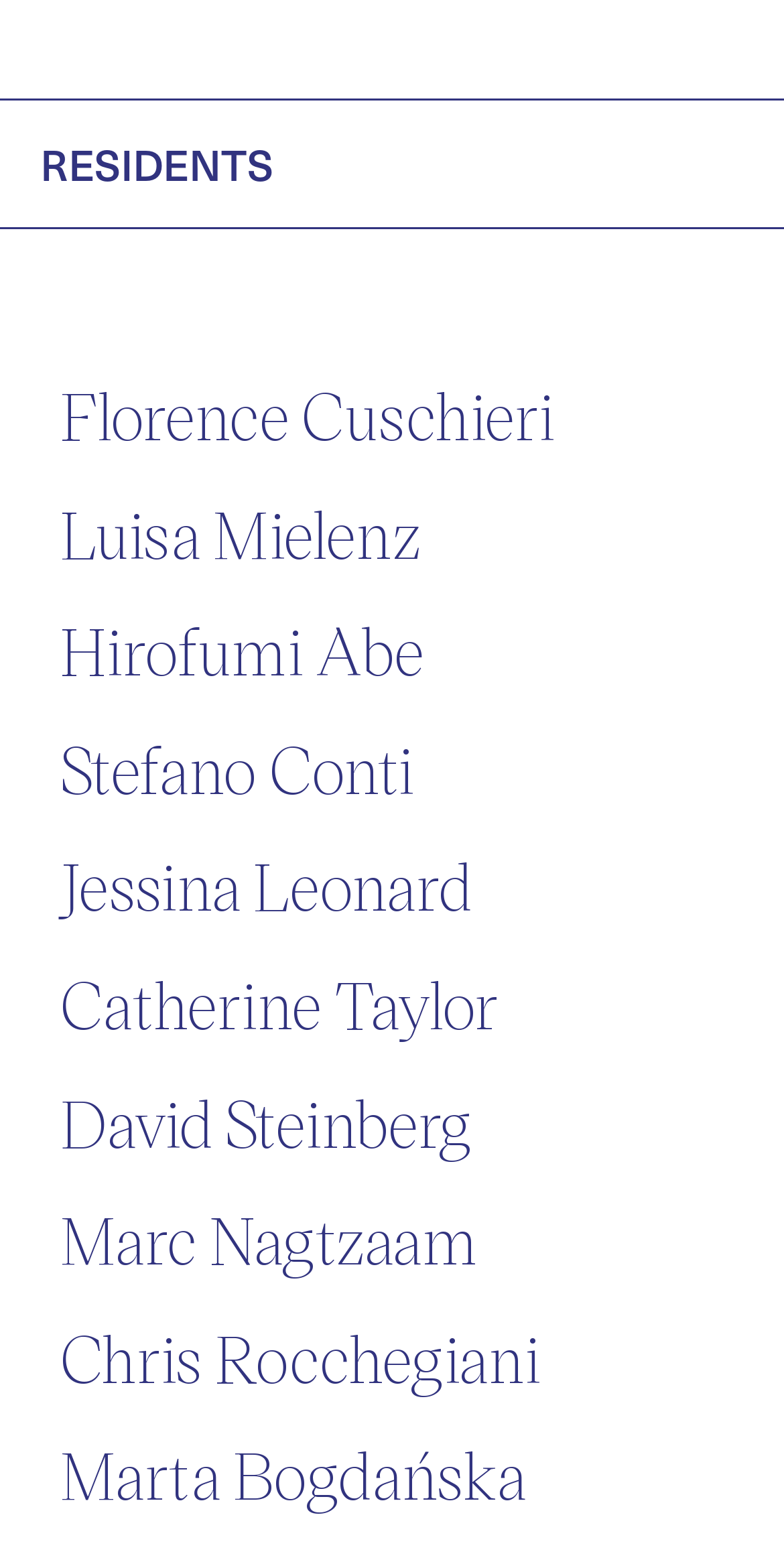Pinpoint the bounding box coordinates of the area that must be clicked to complete this instruction: "Go to Luisa Mielenz's page".

[0.077, 0.319, 0.538, 0.36]